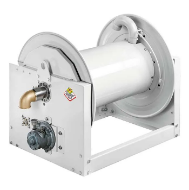Convey all the details present in the image.

This image features the RAASM 700 Series Air Driven Oil & Diesel Reel, designed for efficient storage and dispensing of oil and diesel. The reel showcases a robust, white cylindrical tank mounted on a sturdy frame, featuring a hose attachment for easy access. Its design ensures durability and reliability, making it suitable for industrial applications. Key safety features are highlighted with appropriate labeling, ensuring safe operation in various environments. This model is specifically tailored for environments that require efficient oil and diesel management, exemplifying functionality and practicality in industrial settings.